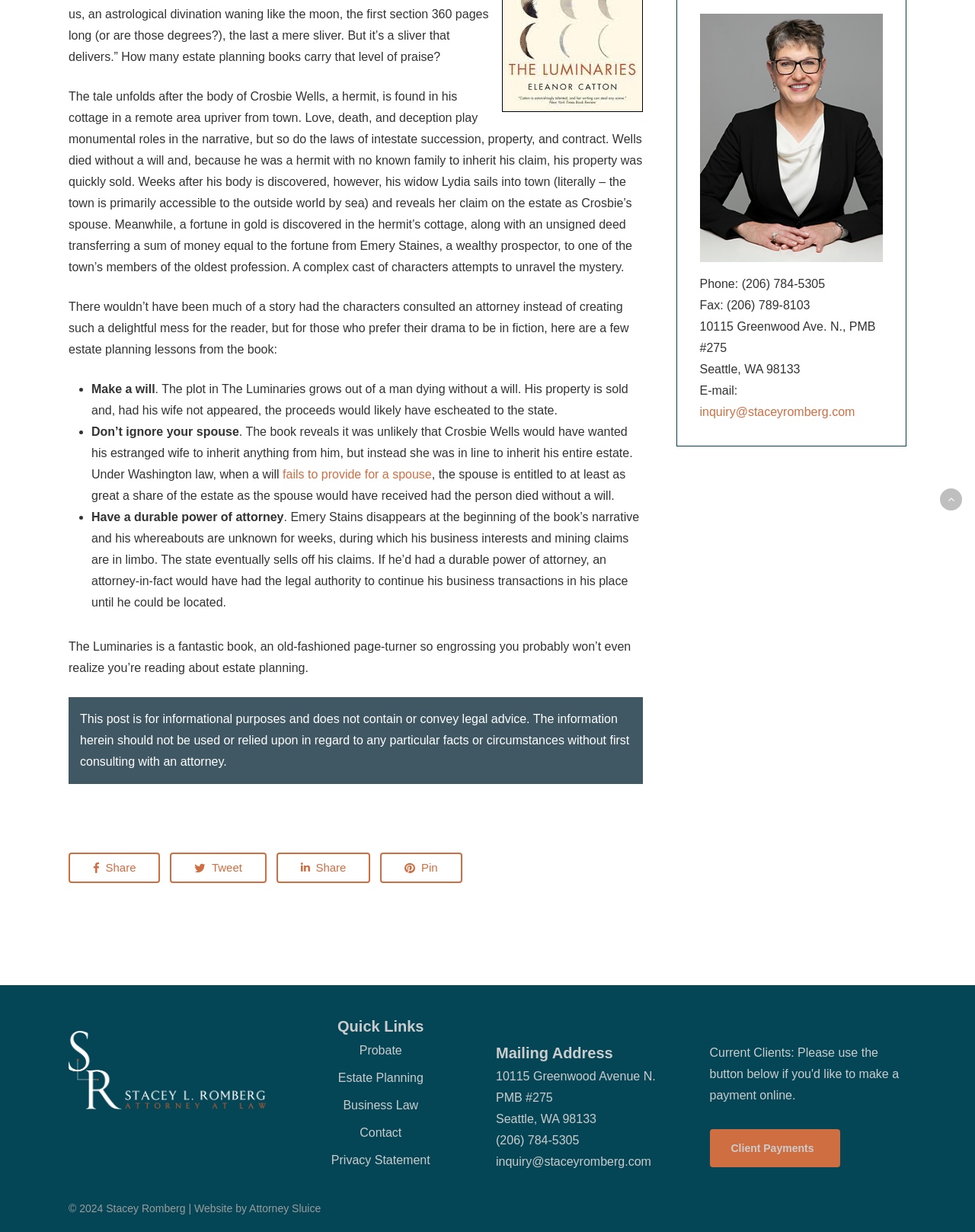Provide the bounding box coordinates of the HTML element this sentence describes: "Client Payments". The bounding box coordinates consist of four float numbers between 0 and 1, i.e., [left, top, right, bottom].

[0.728, 0.917, 0.862, 0.947]